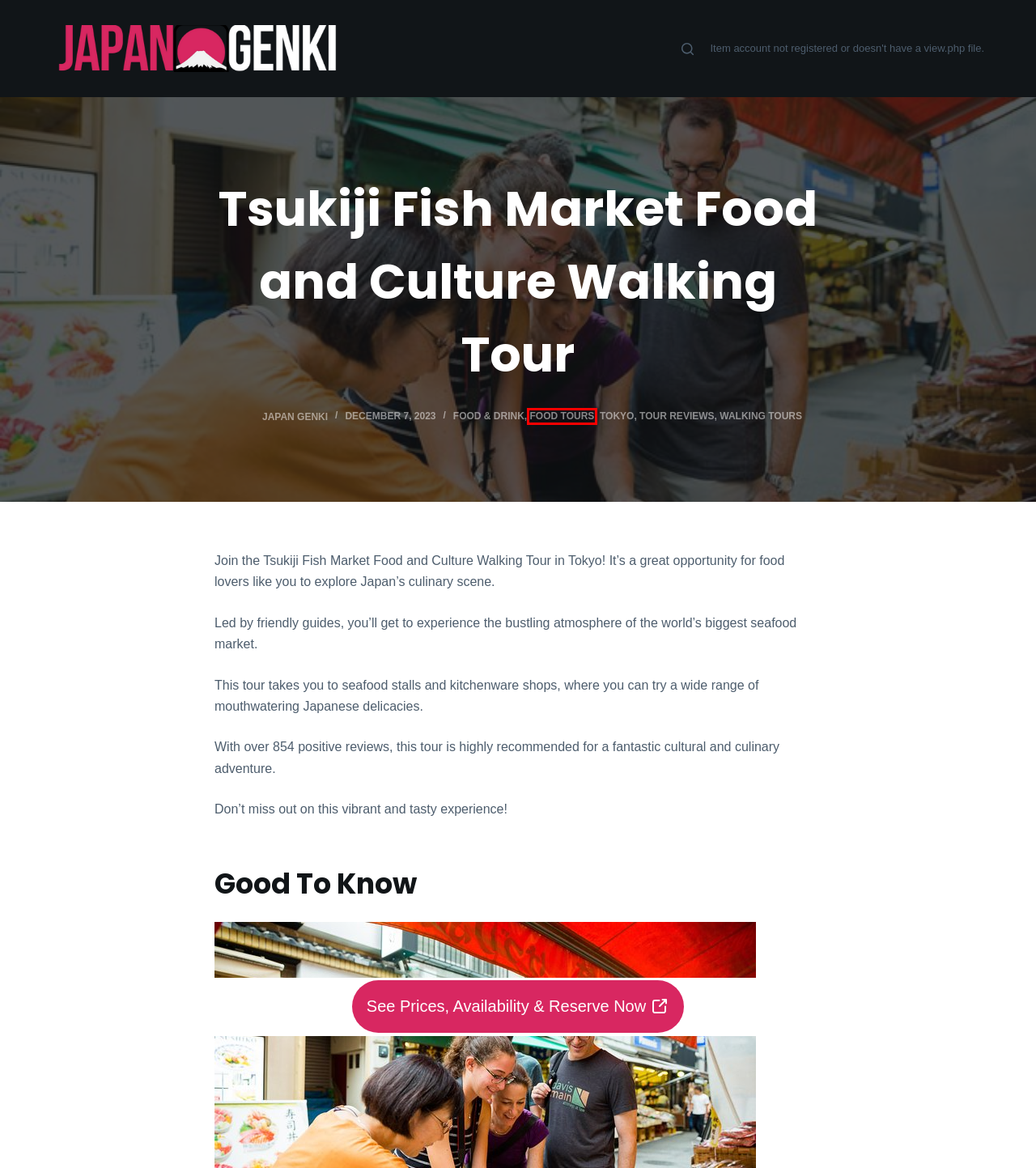Given a screenshot of a webpage with a red bounding box highlighting a UI element, determine which webpage description best matches the new webpage that appears after clicking the highlighted element. Here are the candidates:
A. Walking Tours – Japan Genki
B. Japan Genki – Have Fun In Japan
C. Official Street Go-Kart Tour – Akihabara – Japan Genki
D. Tokyo – Japan Genki
E. Food Tours – Japan Genki
F. Food & Drink – Japan Genki
G. Tour Reviews – Japan Genki
H. Japan Genki – Japan Genki

E